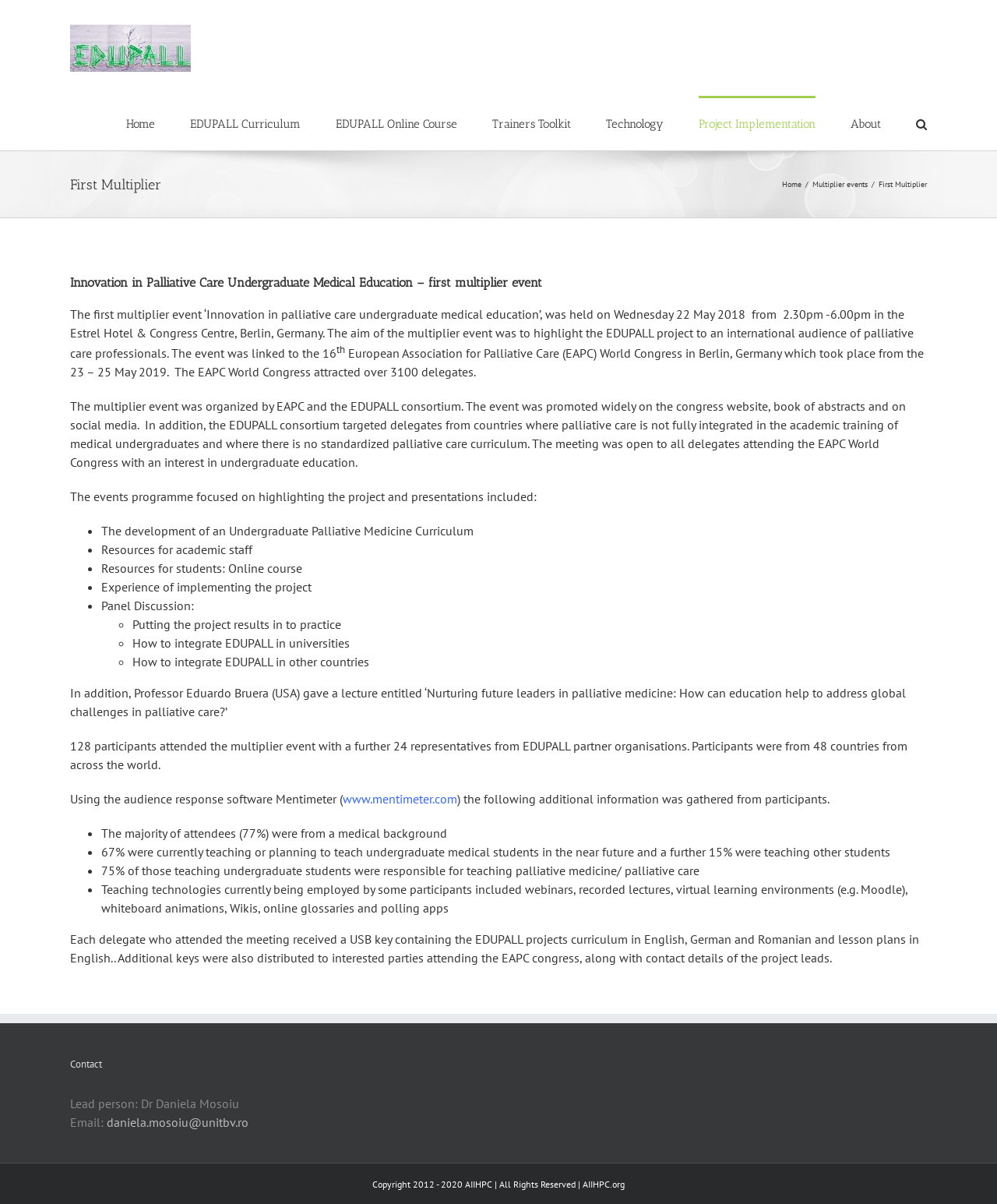Using the provided description Go to Top, find the bounding box coordinates for the UI element. Provide the coordinates in (top-left x, top-left y, bottom-right x, bottom-right y) format, ensuring all values are between 0 and 1.

[0.904, 0.806, 0.941, 0.828]